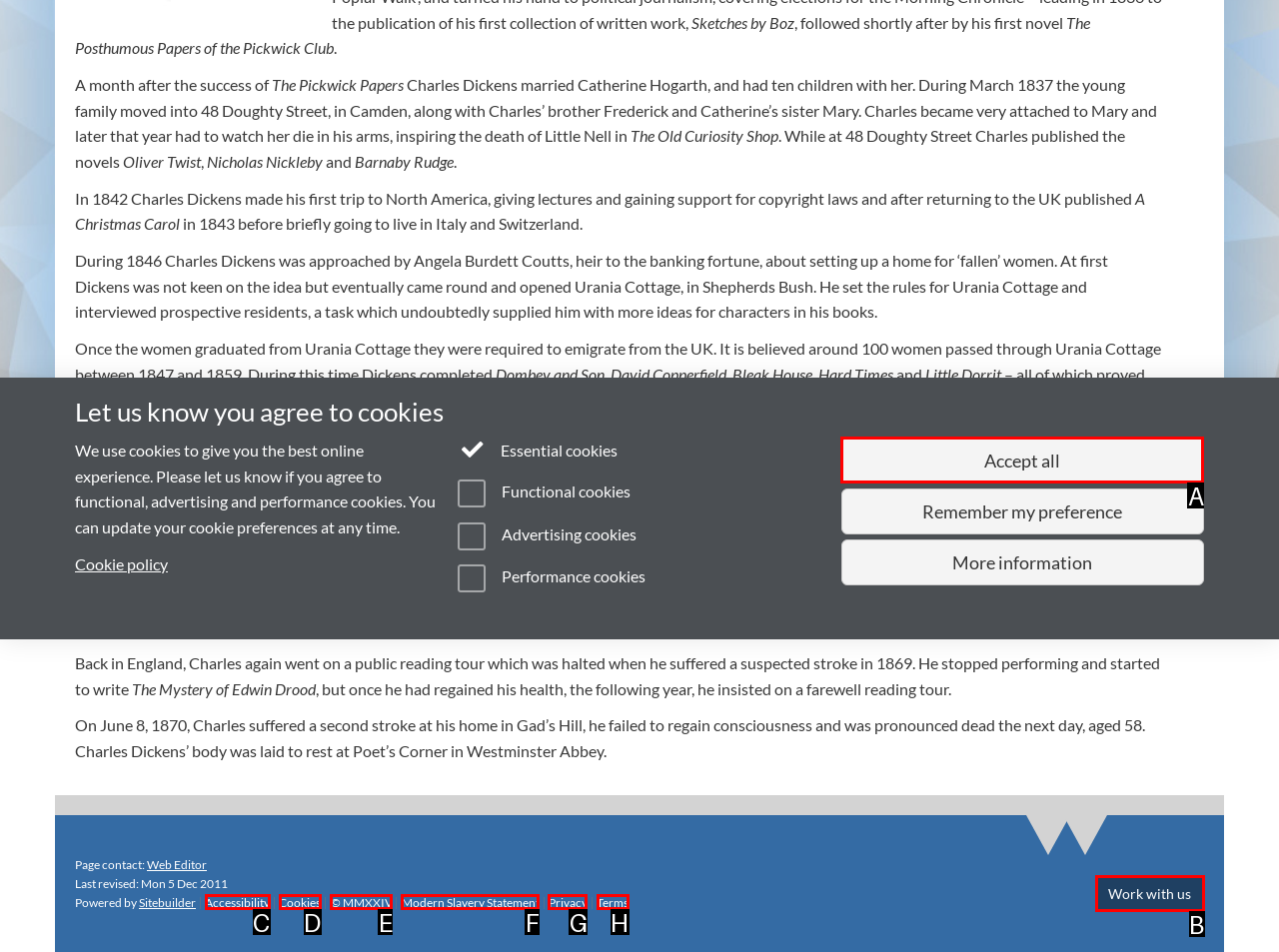Choose the option that best matches the element: Terms
Respond with the letter of the correct option.

H